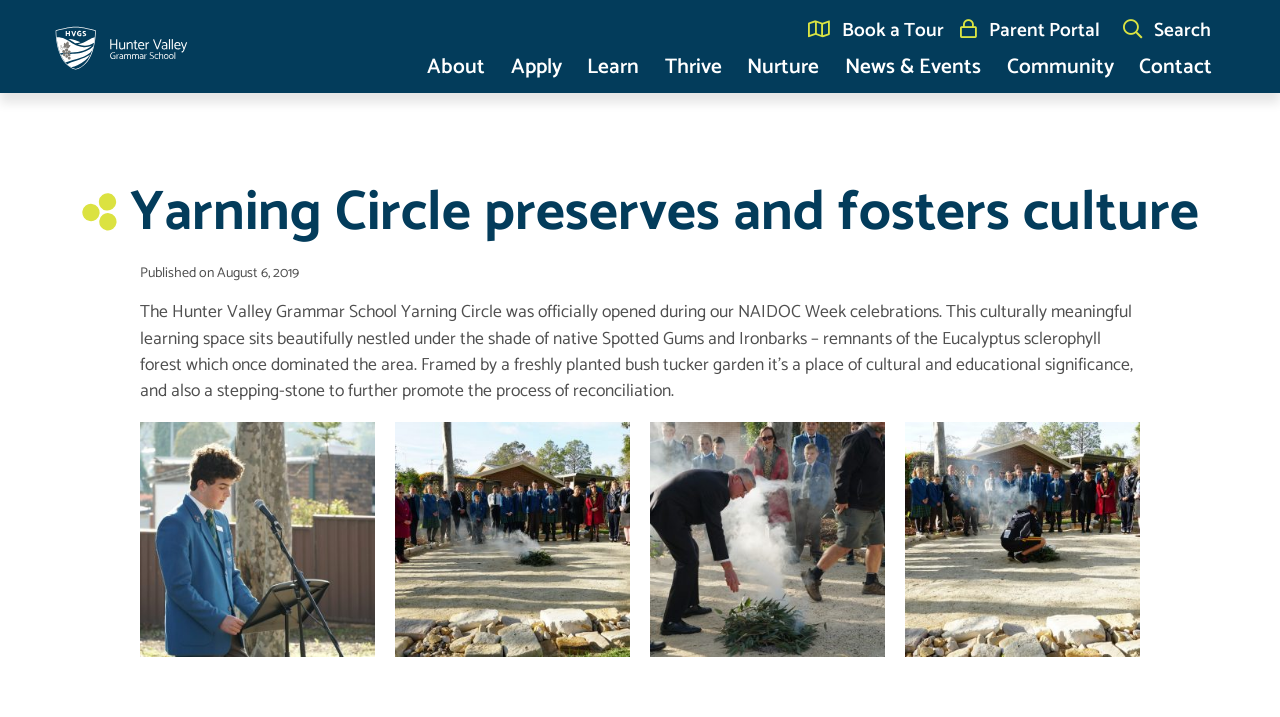Identify and extract the main heading from the webpage.

 Yarning Circle preserves and fosters culture